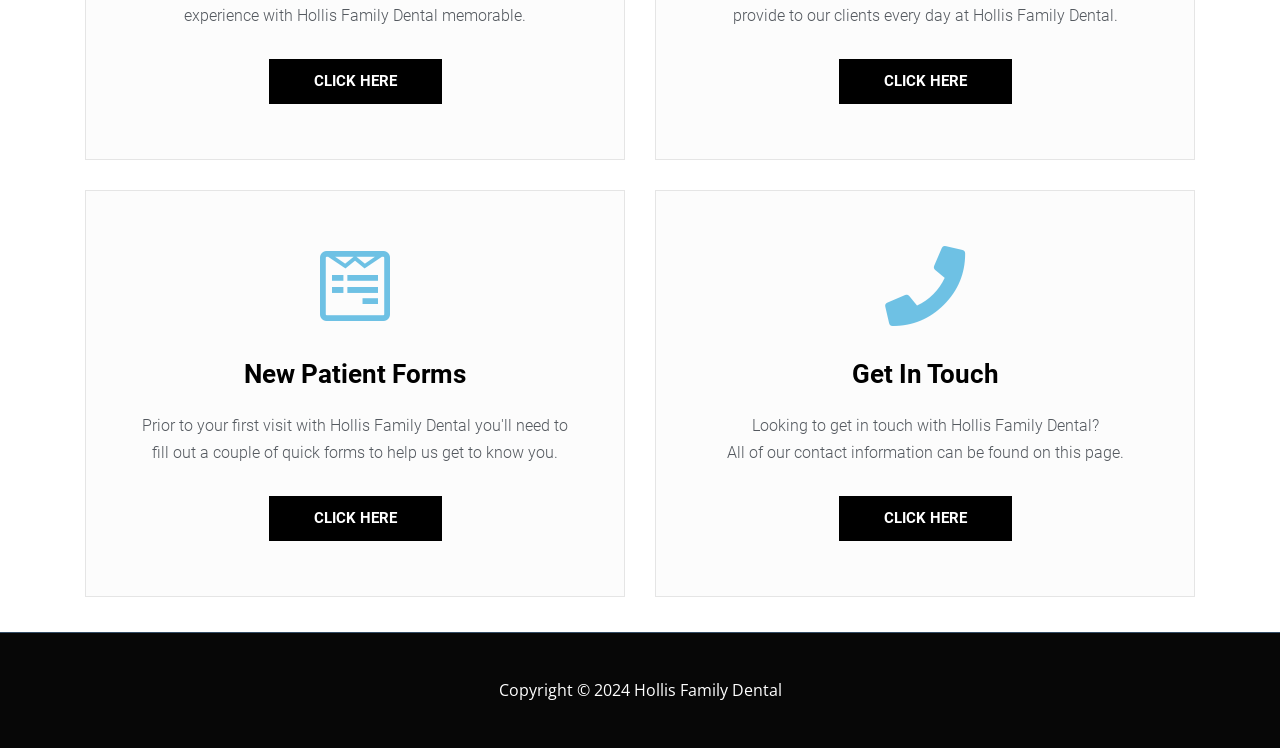Use the information in the screenshot to answer the question comprehensively: What is the name of the dental clinic?

The name of the dental clinic is mentioned at the bottom of the webpage, along with the copyright information, as 'Hollis Family Dental'.